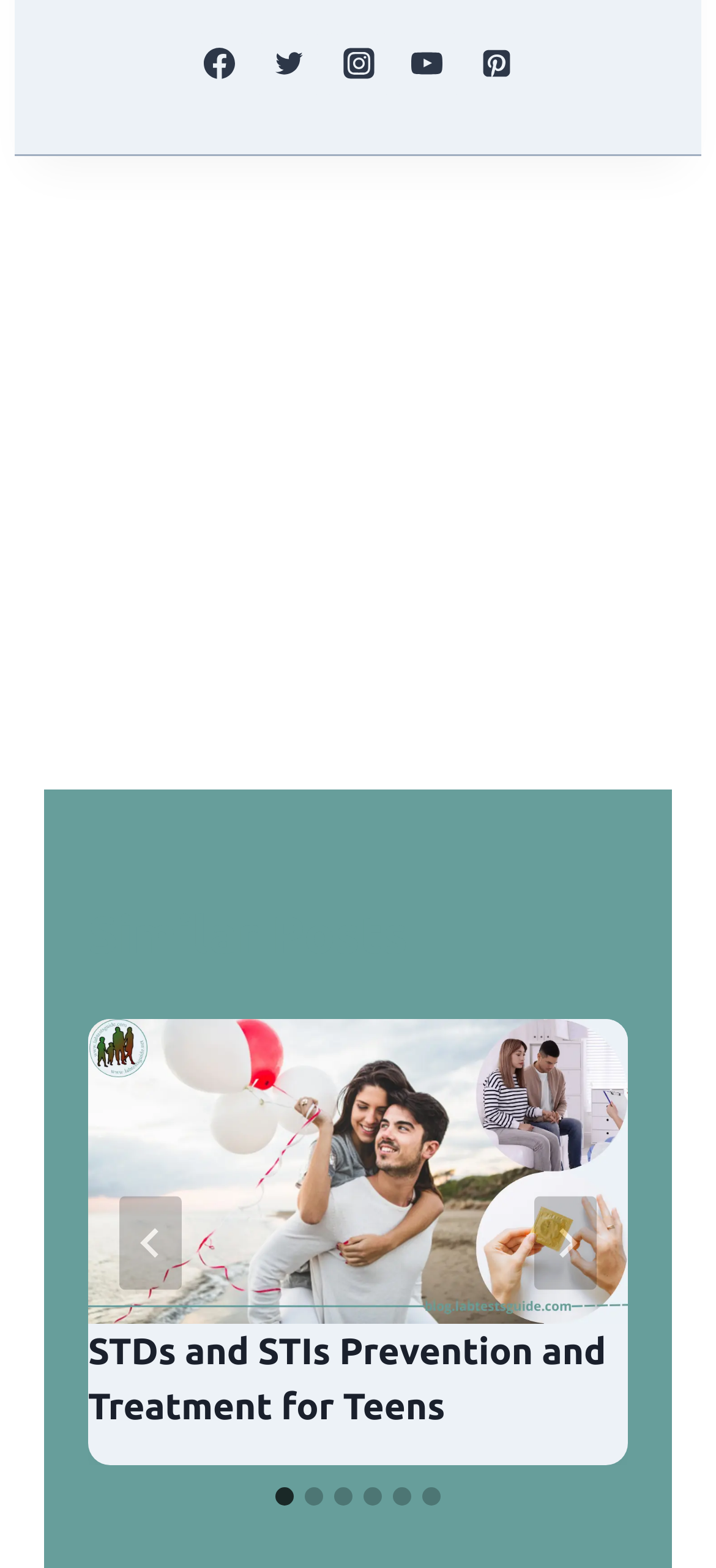Can you identify the bounding box coordinates of the clickable region needed to carry out this instruction: 'Read STDs and STIs Prevention and Treatment for Teens article'? The coordinates should be four float numbers within the range of 0 to 1, stated as [left, top, right, bottom].

[0.123, 0.65, 0.877, 0.844]